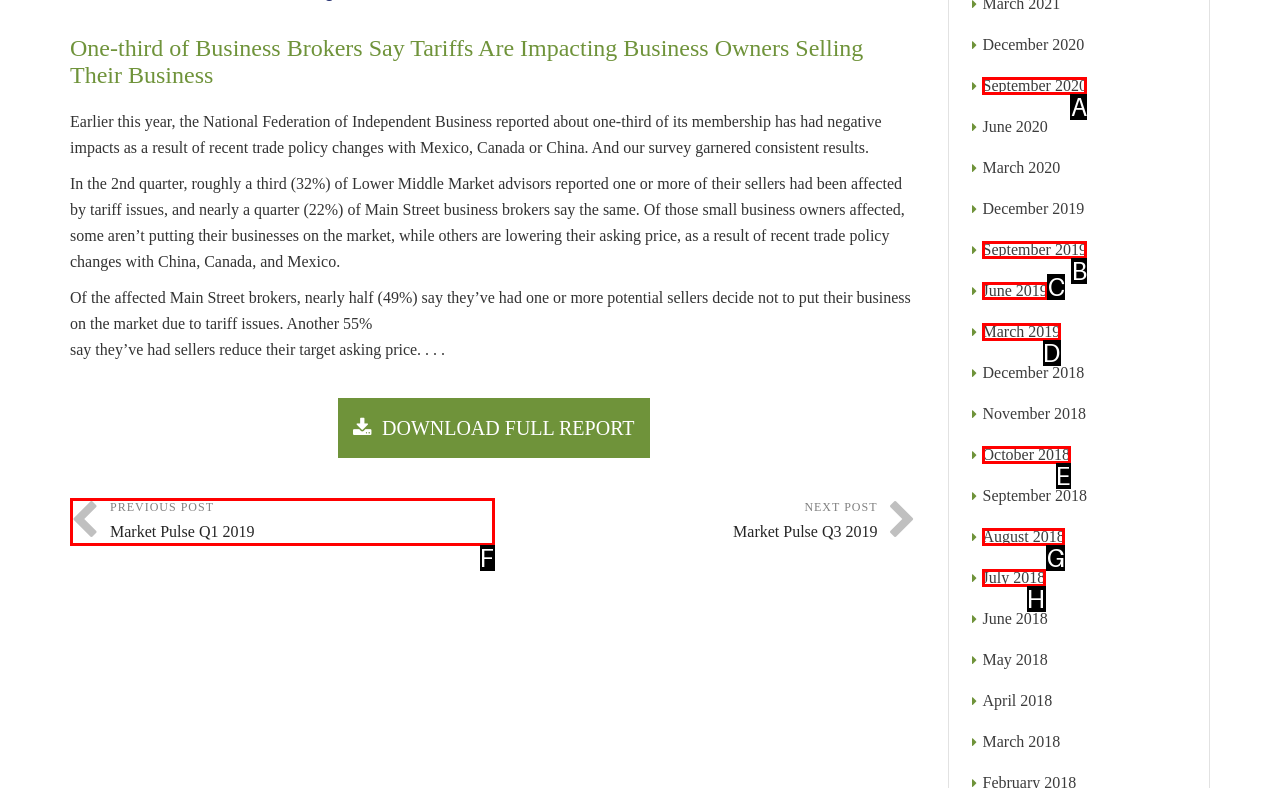Select the correct HTML element to complete the following task: Learn about What Is UNCServer.exe
Provide the letter of the choice directly from the given options.

None